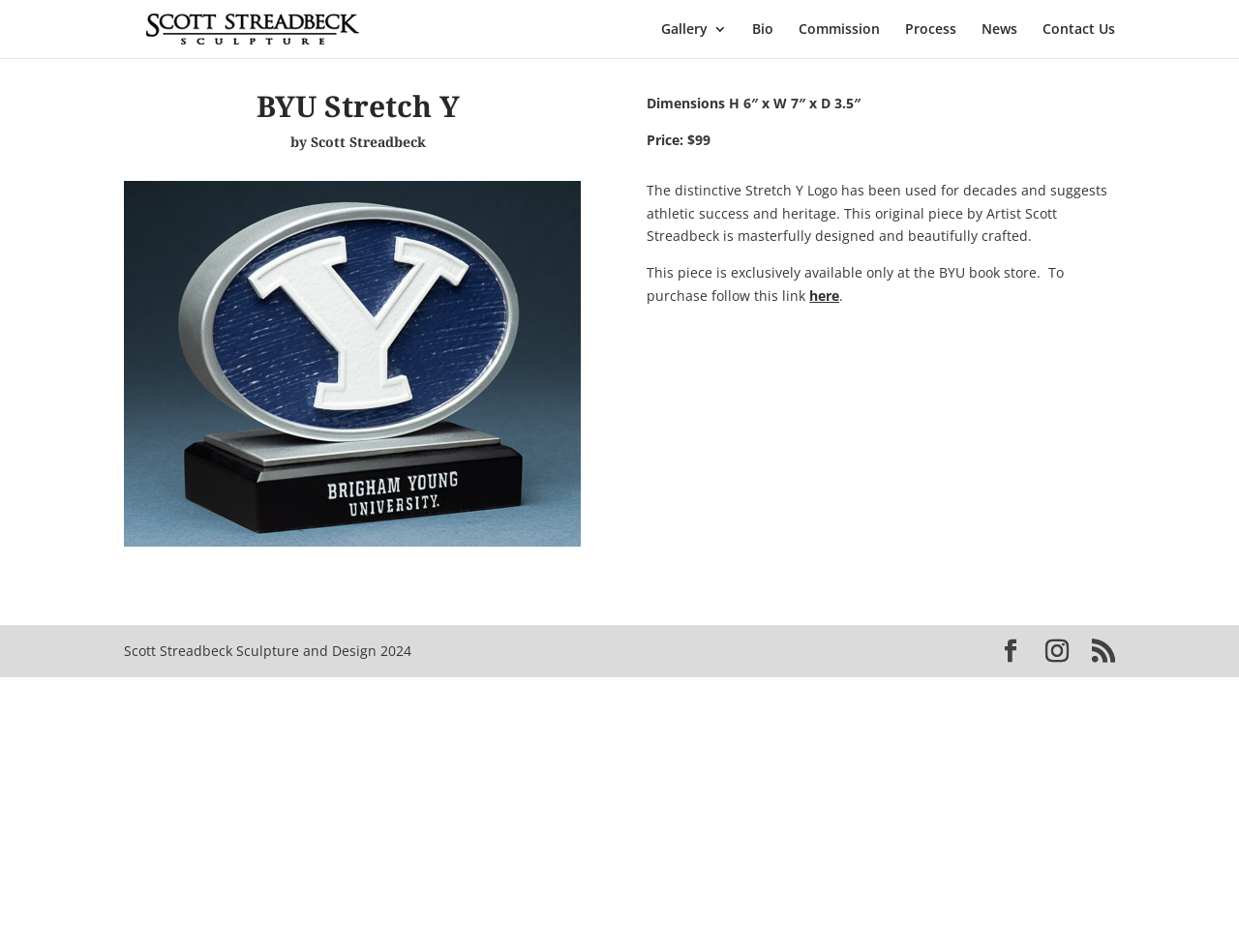Please find the bounding box coordinates of the element that needs to be clicked to perform the following instruction: "Purchase BYU Stretch Y". The bounding box coordinates should be four float numbers between 0 and 1, represented as [left, top, right, bottom].

[0.653, 0.301, 0.681, 0.32]